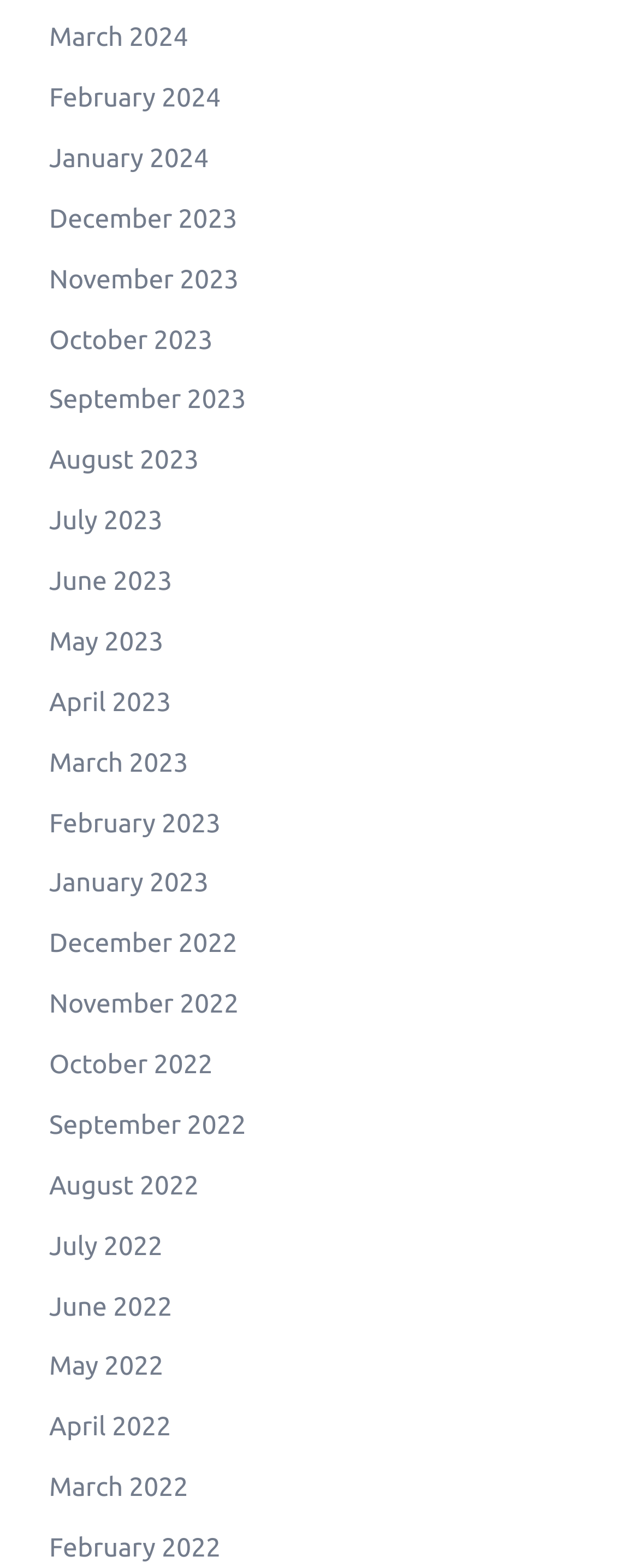Reply to the question with a single word or phrase:
How many months are listed in 2023?

12